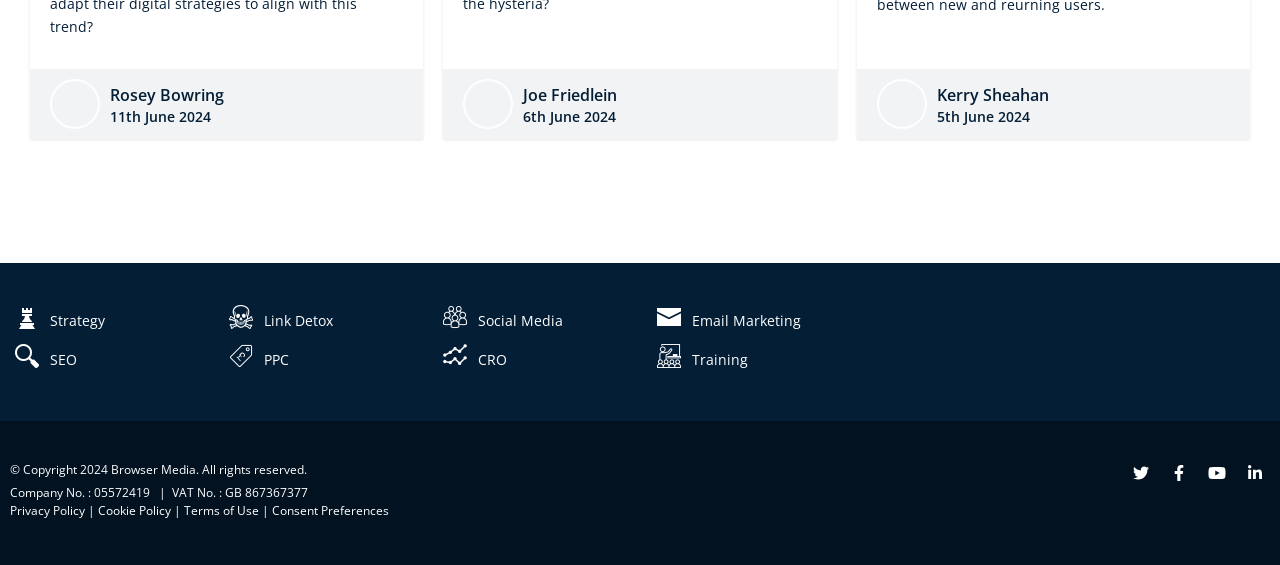What is the date mentioned next to the 'Rosey Bowring' image?
Kindly answer the question with as much detail as you can.

I looked at the image with the caption 'Rosey Bowring' and found the date '11th June 2024' mentioned next to it.